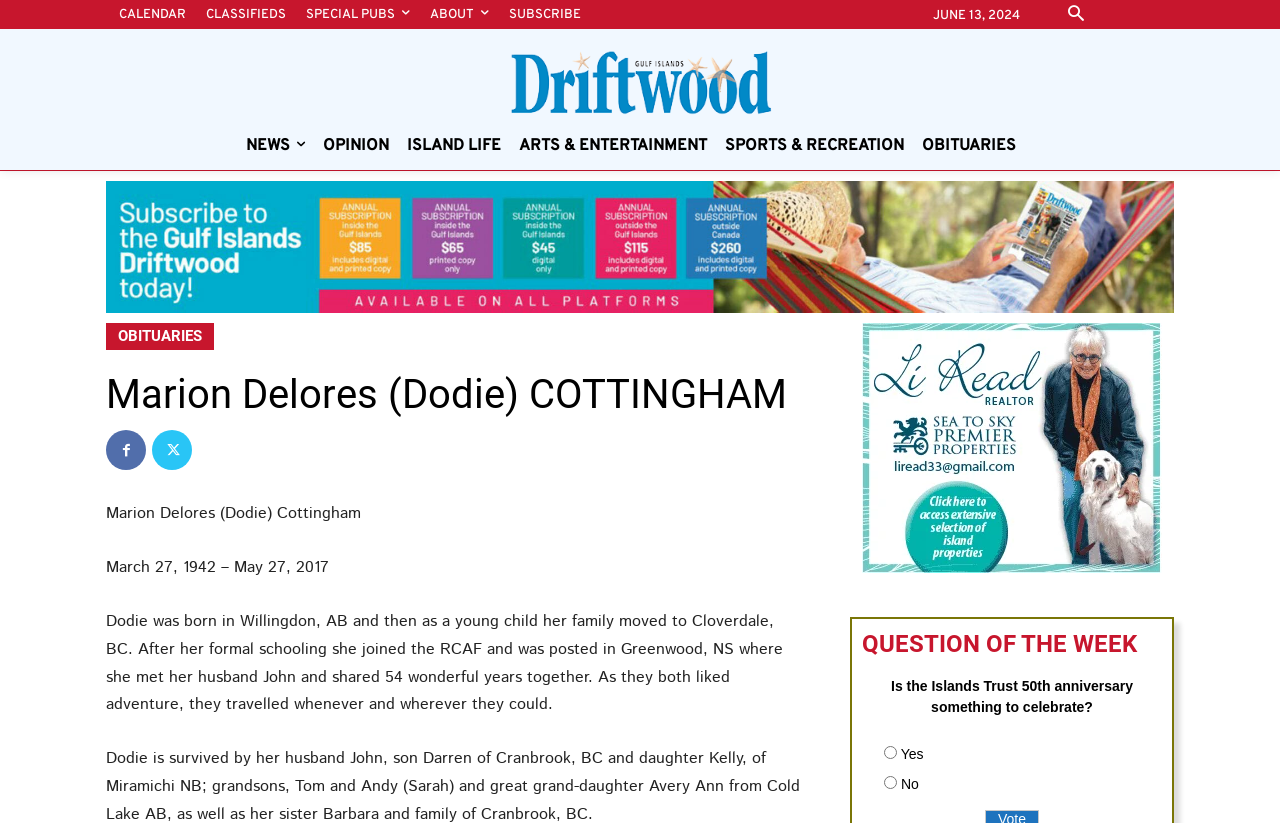What is the question of the week?
Provide a short answer using one word or a brief phrase based on the image.

Is the Islands Trust 50th anniversary something to celebrate?